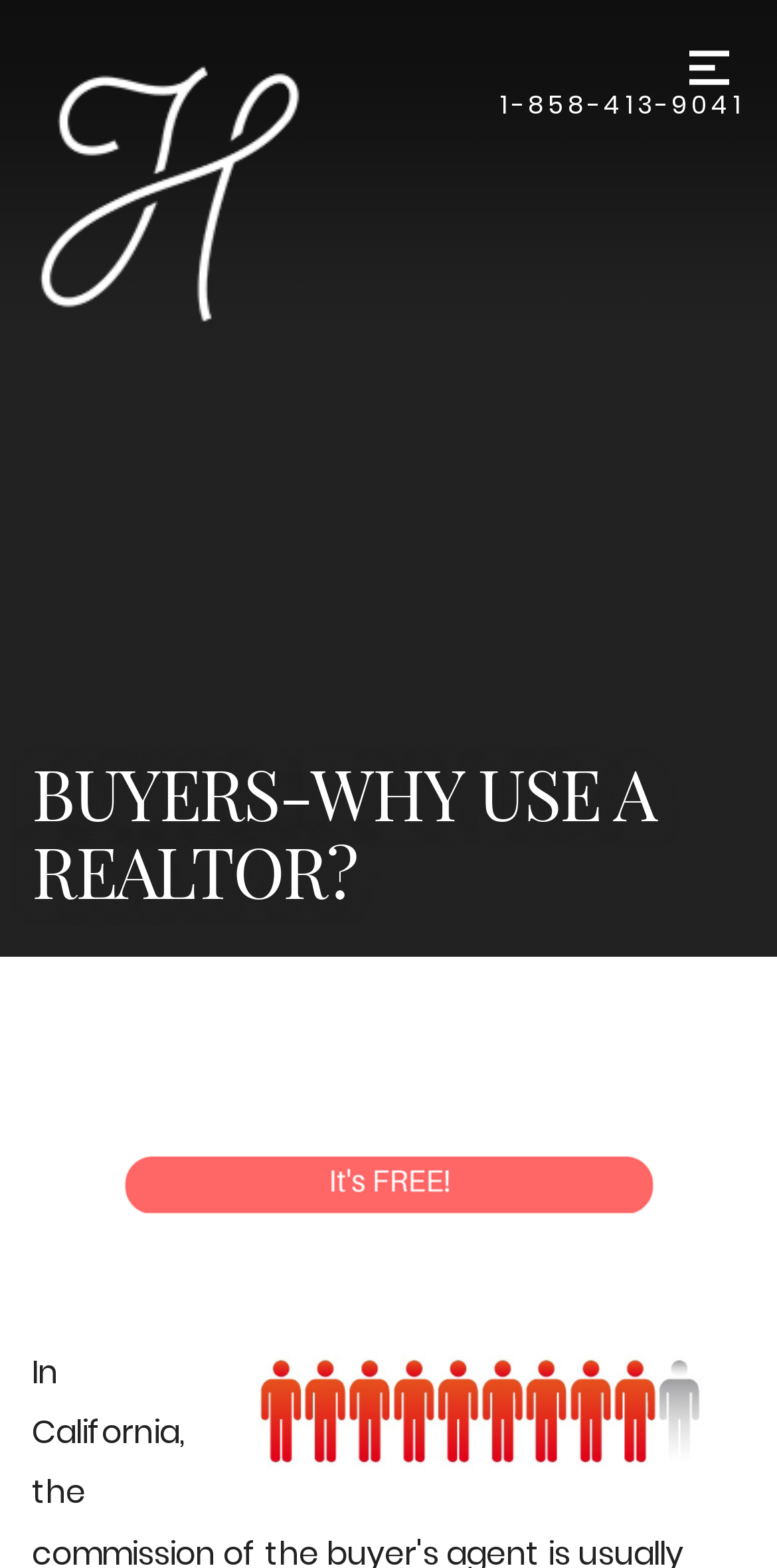Please identify the primary heading of the webpage and give its text content.

BUYERS-WHY USE A REALTOR?